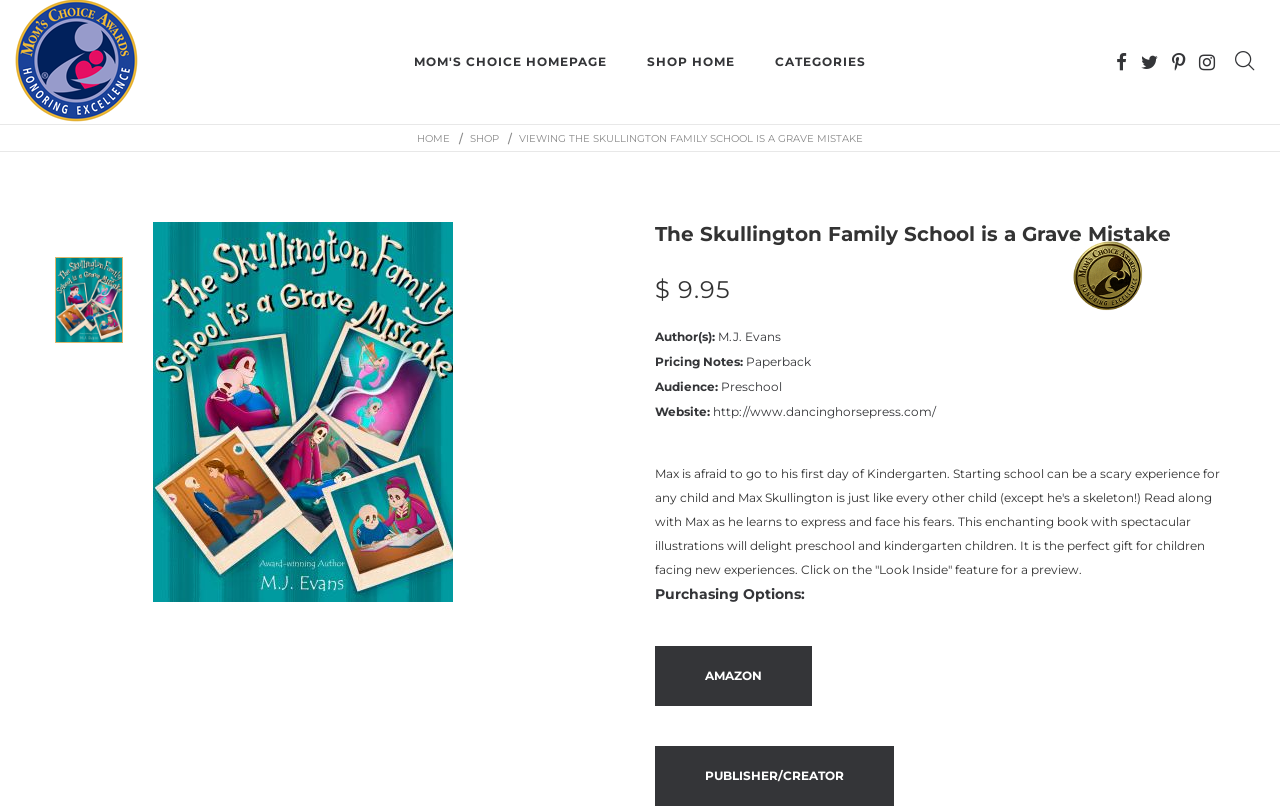Locate the bounding box coordinates of the element to click to perform the following action: 'Share via Facebook'. The coordinates should be given as four float values between 0 and 1, in the form of [left, top, right, bottom].

None